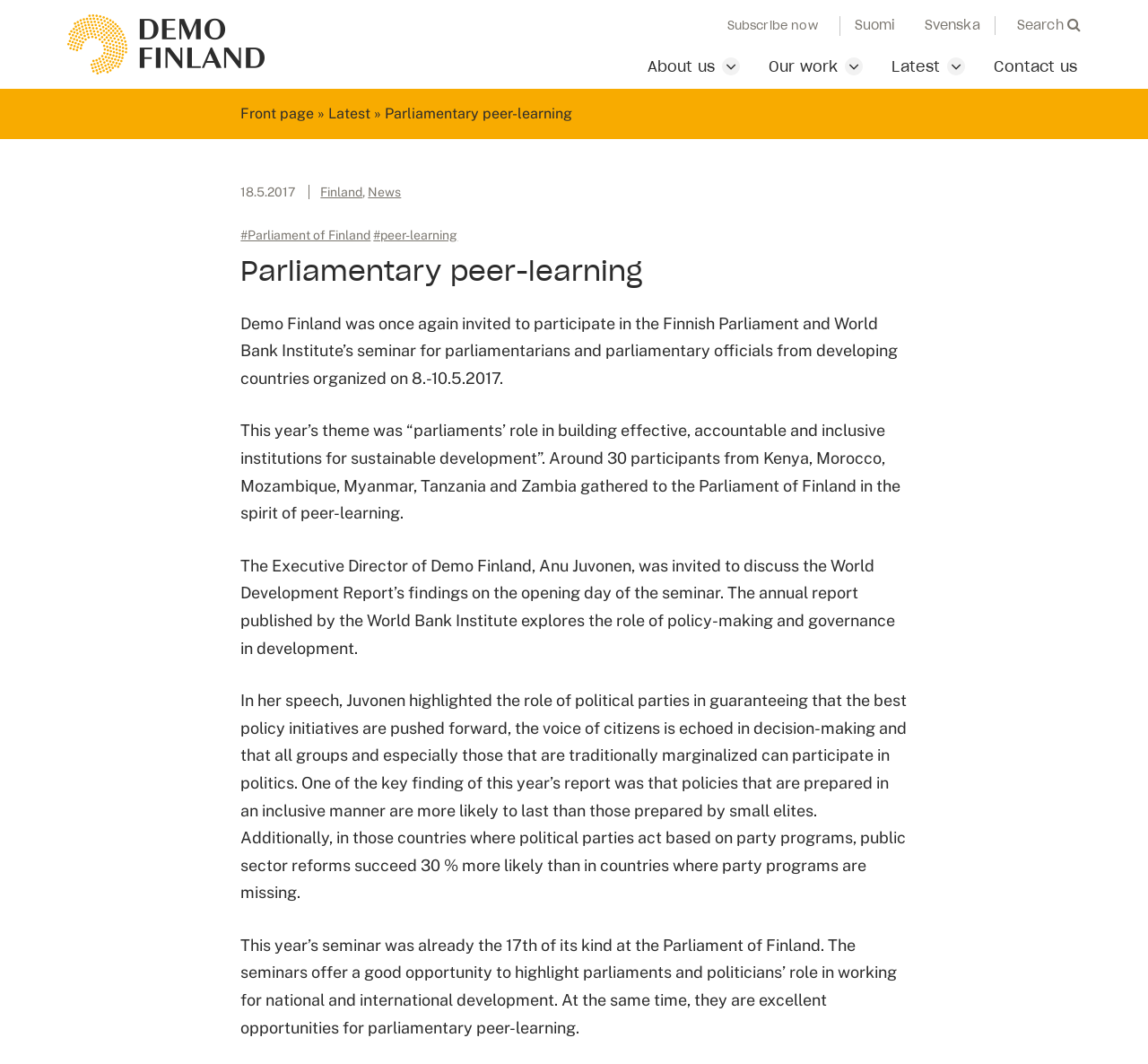With reference to the screenshot, provide a detailed response to the question below:
What is the name of the Executive Director of Demo Finland?

I found the answer by reading the text in the webpage, specifically the third paragraph, which mentions 'The Executive Director of Demo Finland, Anu Juvonen, was invited to discuss the World Development Report’s findings on the opening day of the seminar.'